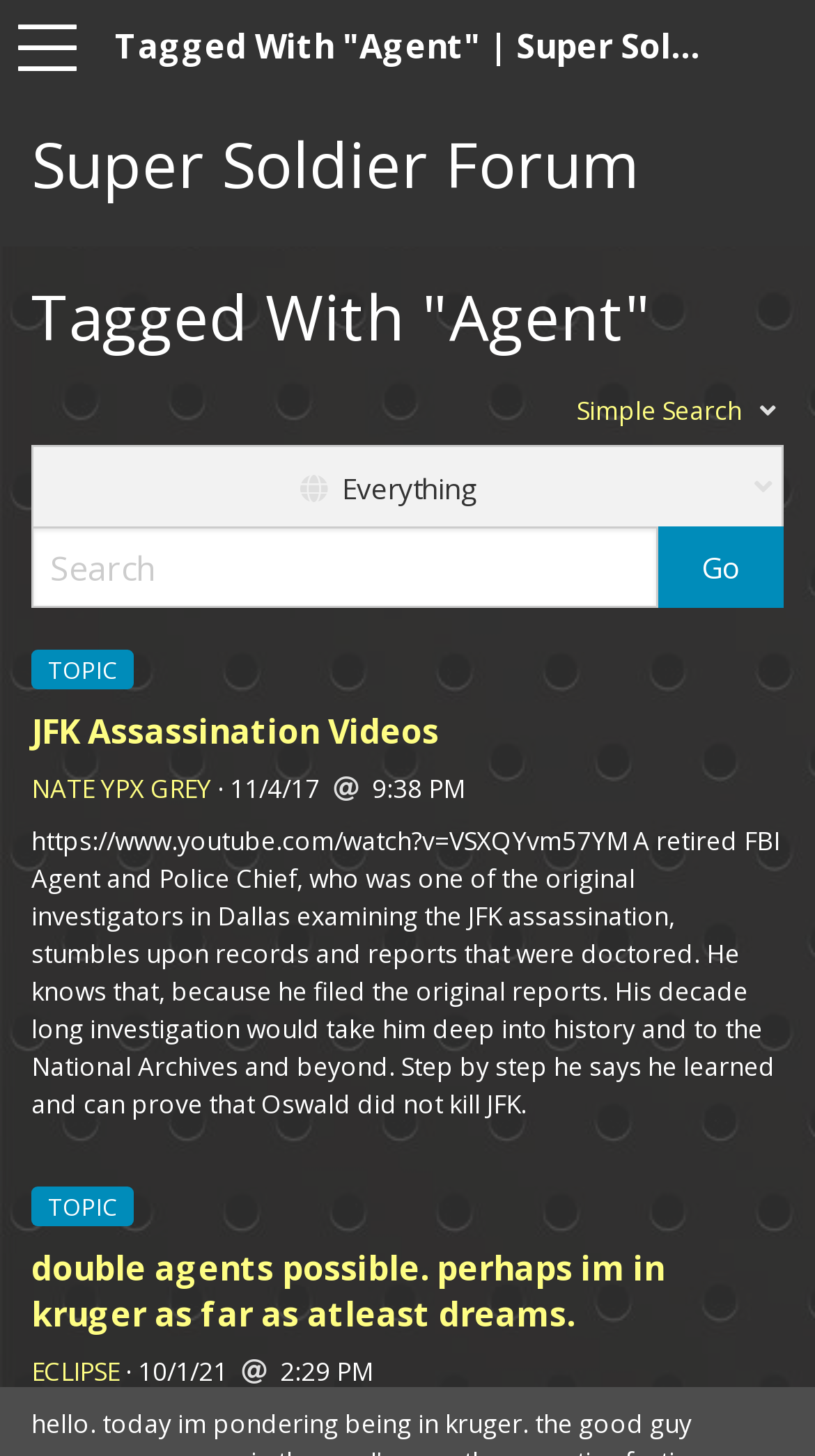Identify the bounding box coordinates of the region I need to click to complete this instruction: "Click on the 'Continue' button".

None